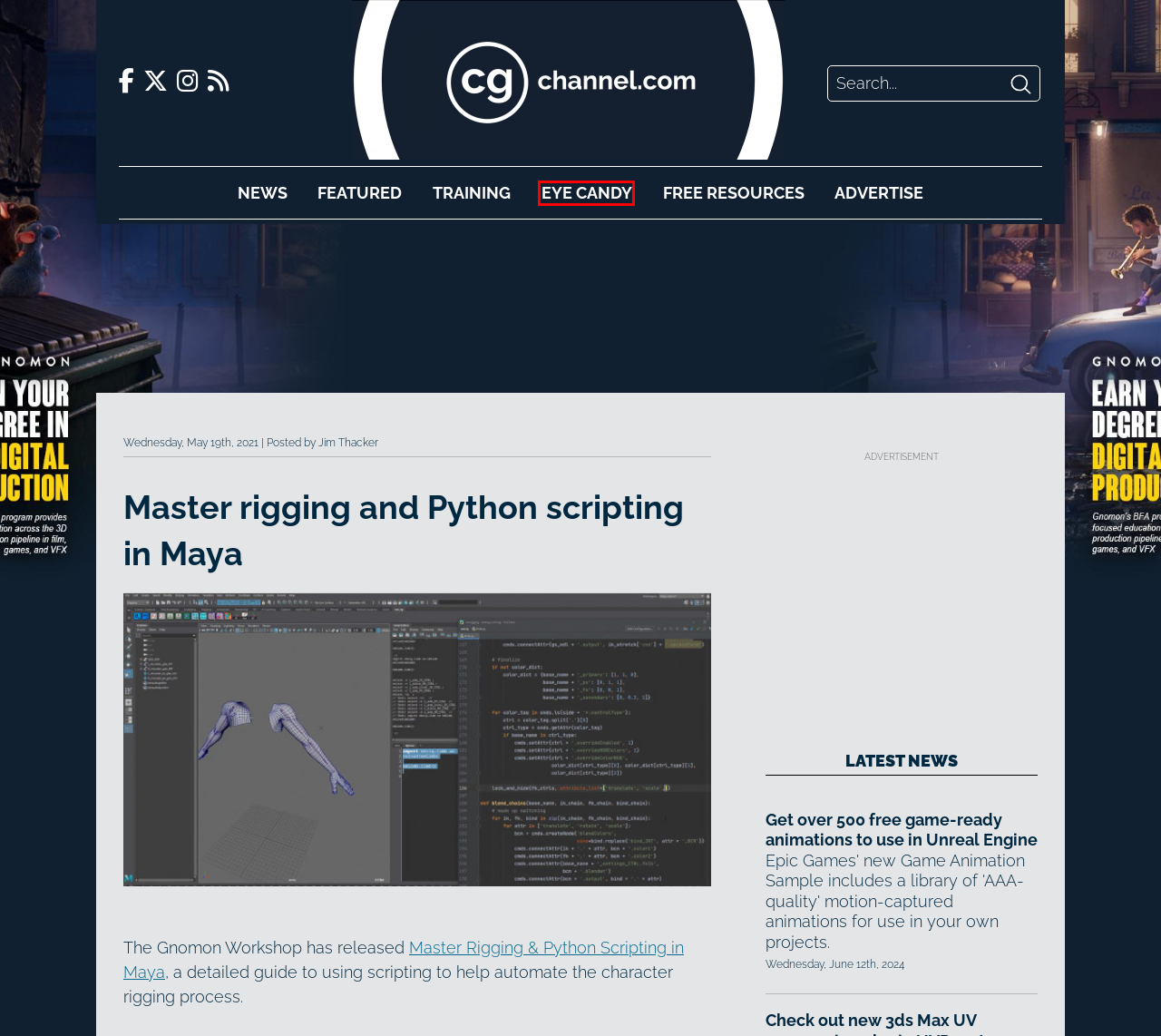Analyze the screenshot of a webpage featuring a red rectangle around an element. Pick the description that best fits the new webpage after interacting with the element inside the red bounding box. Here are the candidates:
A. Master Rigging & Python Scripting in Maya | The Gnomon Workshop
B. The Gnomon Workshop | CG Channel
C. Advertise with CG Channel | CG Channel
D. Get over 500 free game-ready animations to use in Unreal Engine | CG Channel
E. Eye candy: 15 years of Diablo | CG Channel
F. character rigging | CG Channel
G. Features planned for VPaint 1.5 | CG Channel
H. News from Eden FX | CG Channel

E